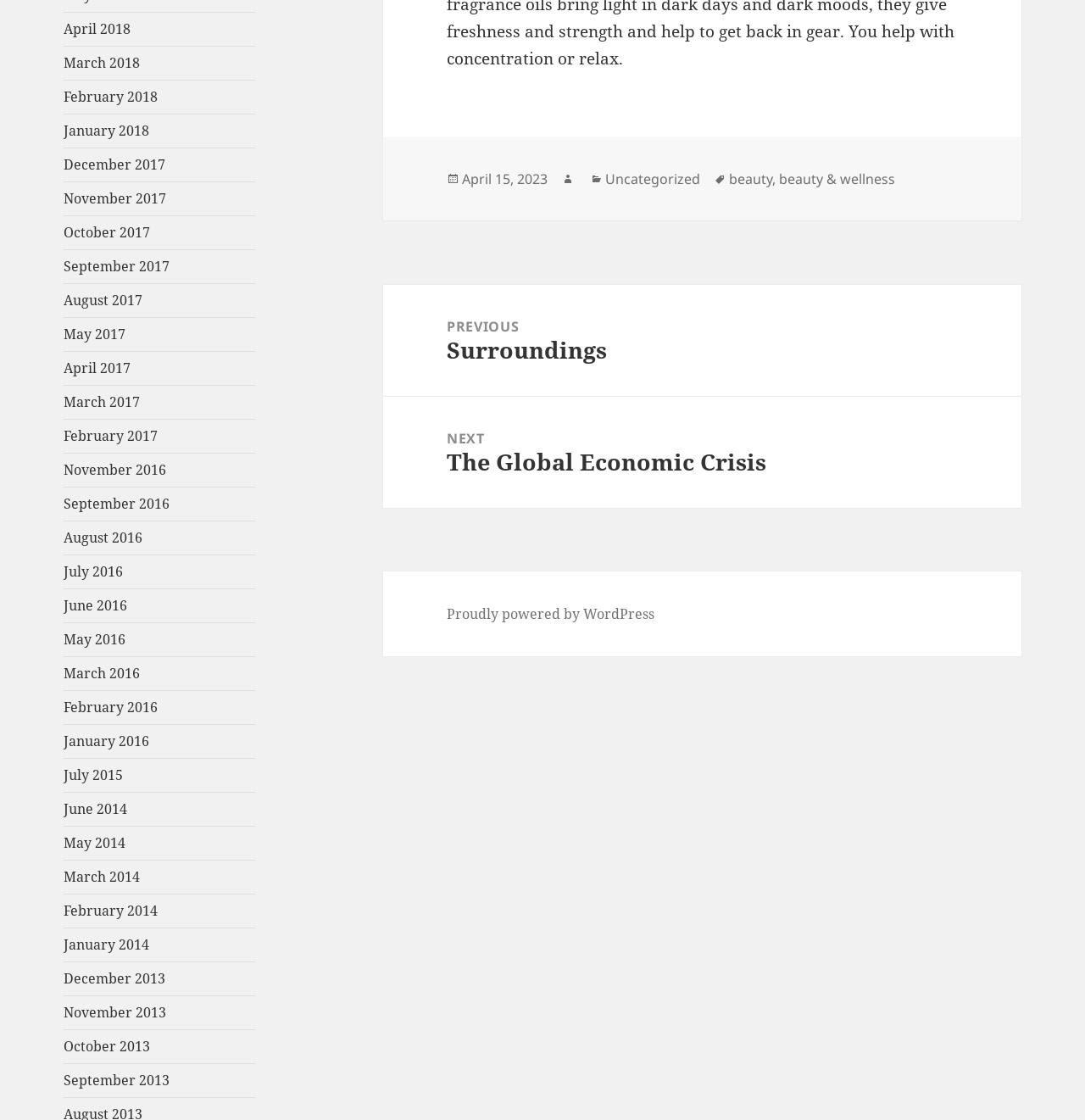What is the tag related to beauty?
Using the visual information from the image, give a one-word or short-phrase answer.

beauty & wellness